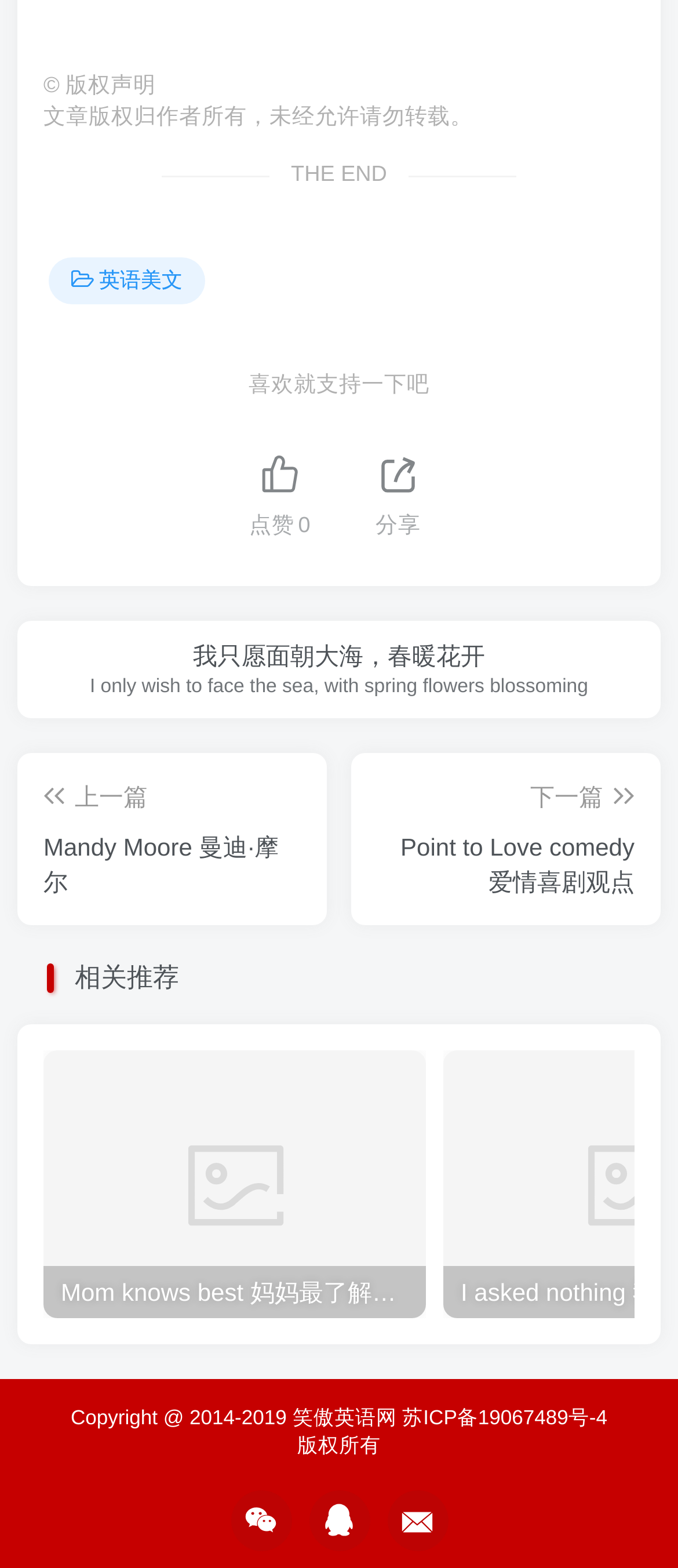Please reply with a single word or brief phrase to the question: 
What is the title of the article?

I only wish to face the sea, with spring flowers blossoming